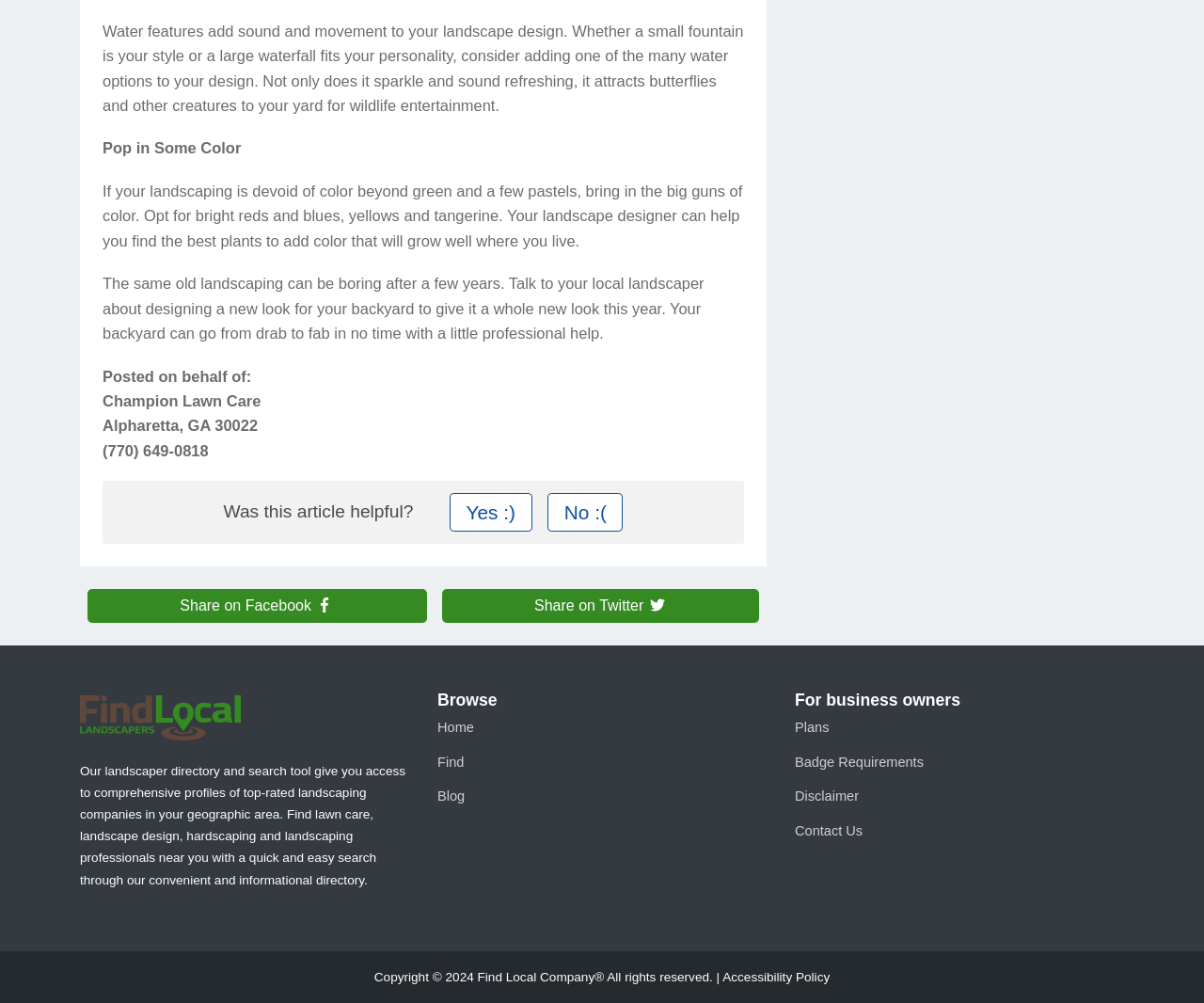Identify the bounding box for the UI element described as: "Badge Requirements". The coordinates should be four float numbers between 0 and 1, i.e., [left, top, right, bottom].

[0.66, 0.752, 0.767, 0.767]